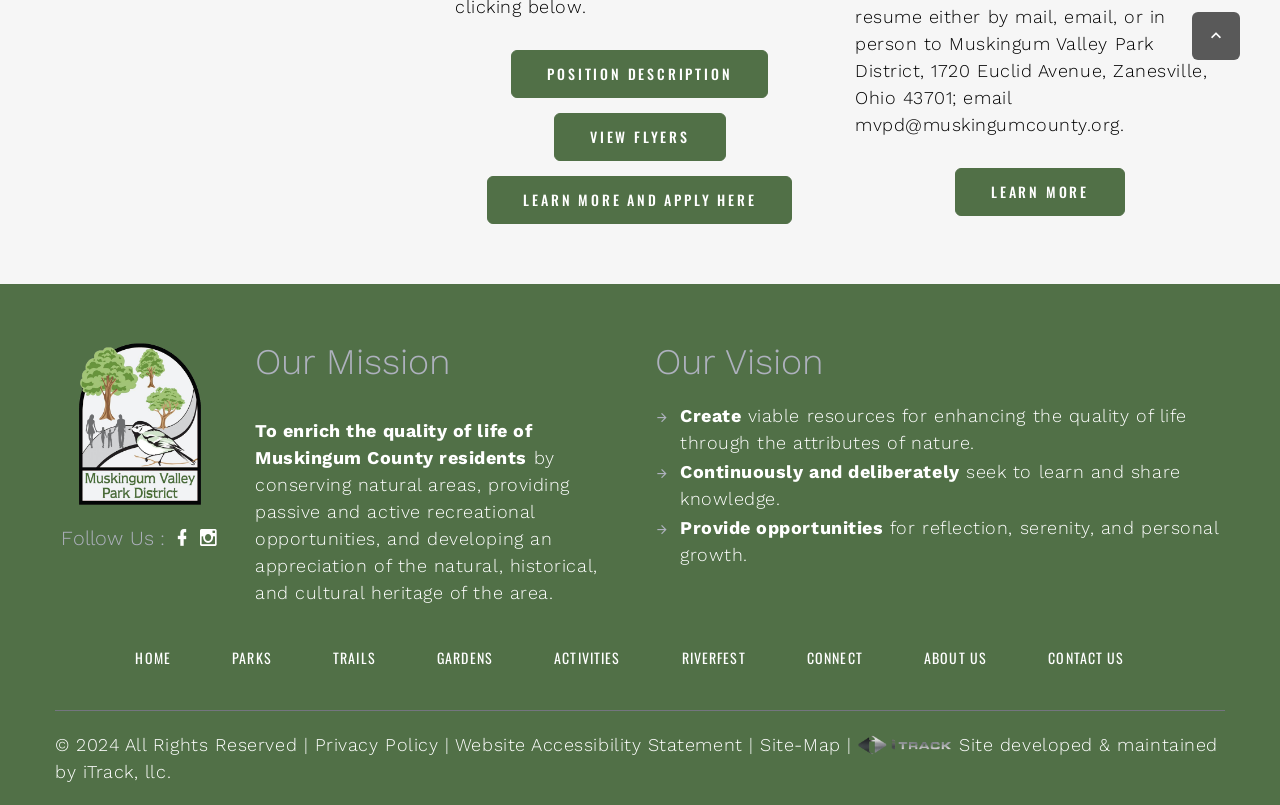Give the bounding box coordinates for the element described as: "parent_node: Follow Us :".

[0.134, 0.654, 0.15, 0.684]